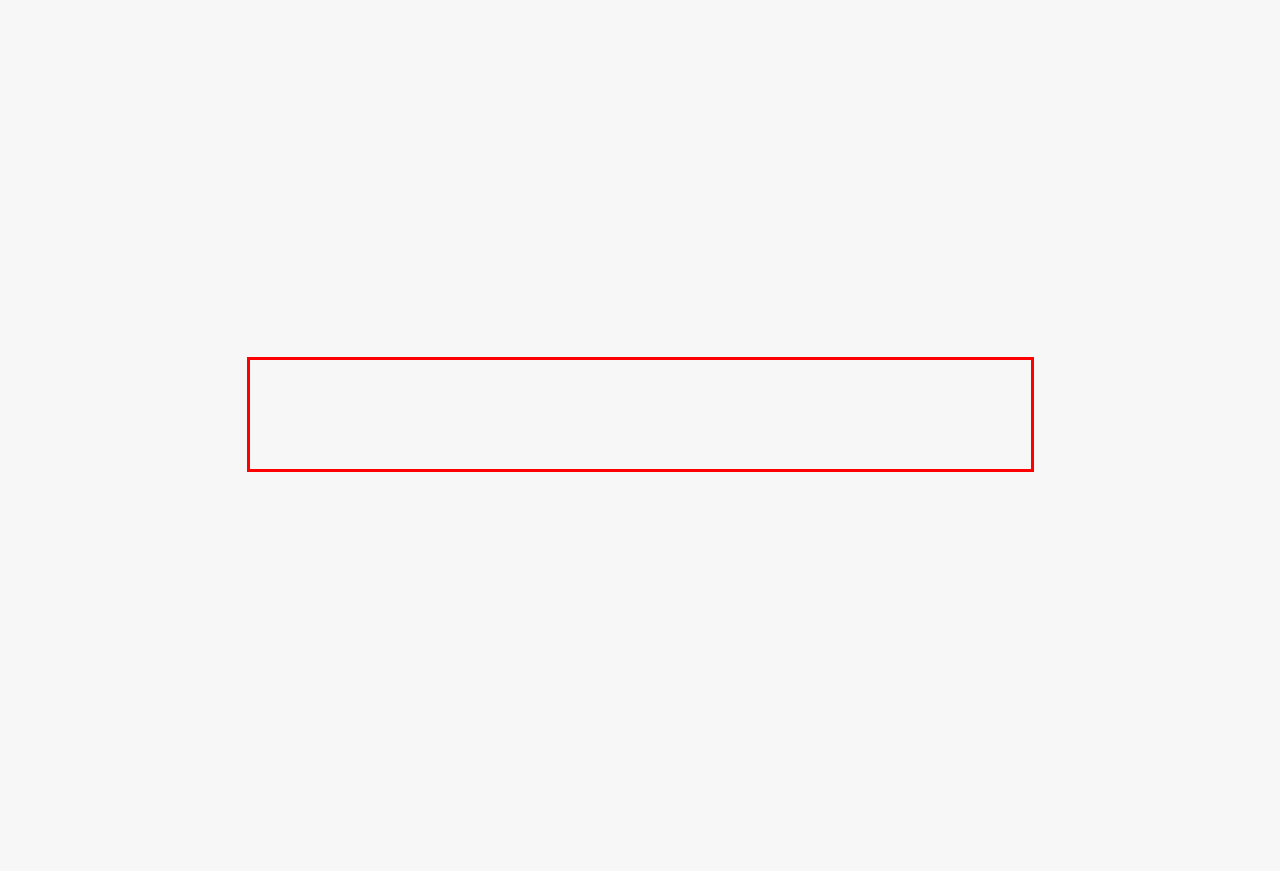Within the screenshot of a webpage, identify the red bounding box and perform OCR to capture the text content it contains.

If you need to be absent from work because your child under 18 has had a stroke, you may be entitled to care benefit. There is no cap on how long care benefit can be payable. Care benefit can be paid out at a percentage rate of full-time equivalent, down to 20%. Both parents can be paid care benefit at the same time.